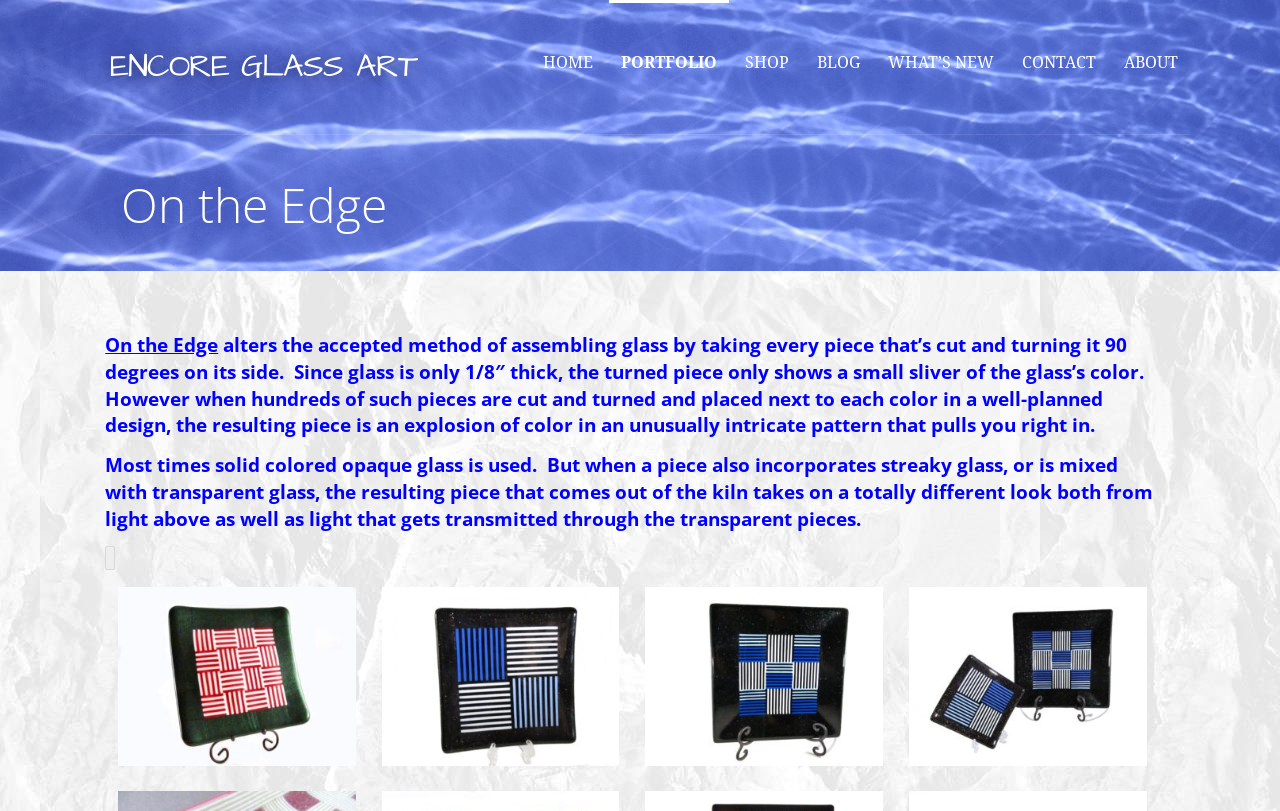Locate the bounding box coordinates of the element that needs to be clicked to carry out the instruction: "Read about On the Edge". The coordinates should be given as four float numbers ranging from 0 to 1, i.e., [left, top, right, bottom].

[0.082, 0.17, 0.918, 0.334]